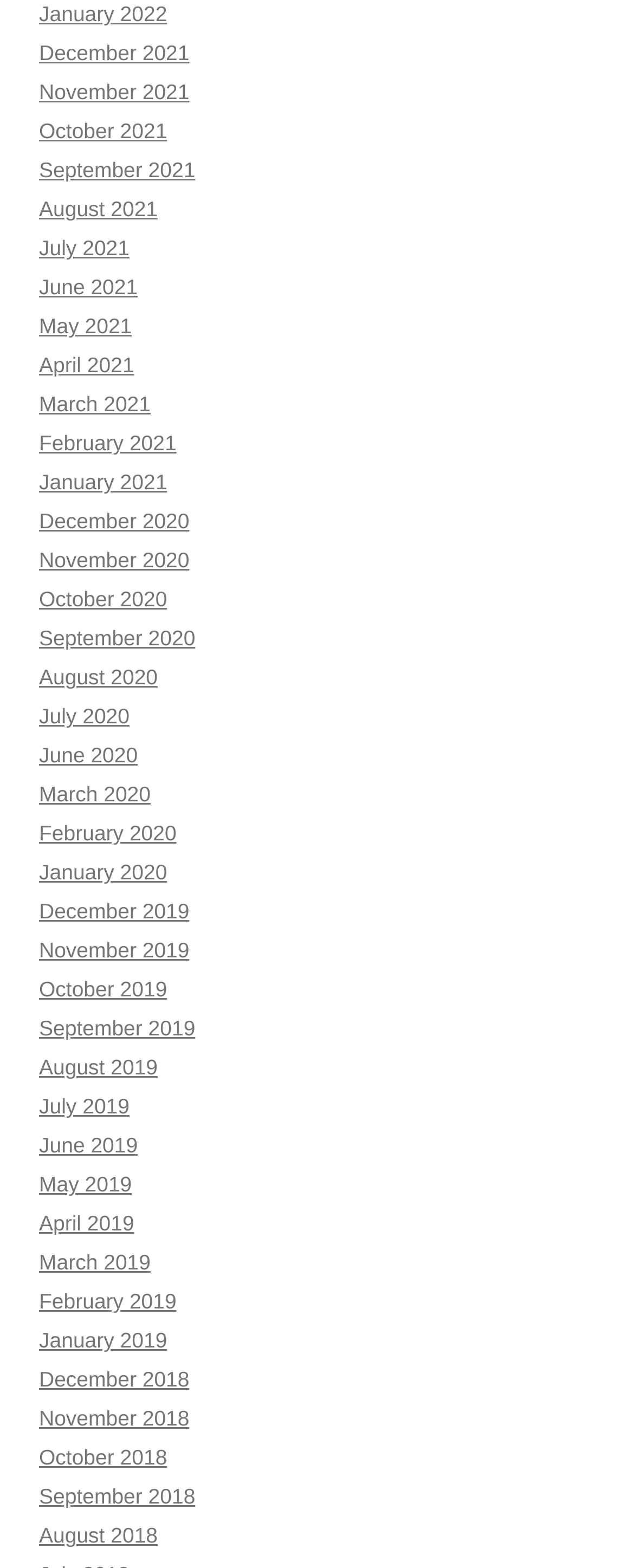Indicate the bounding box coordinates of the element that needs to be clicked to satisfy the following instruction: "View October 2021". The coordinates should be four float numbers between 0 and 1, i.e., [left, top, right, bottom].

[0.062, 0.076, 0.264, 0.091]